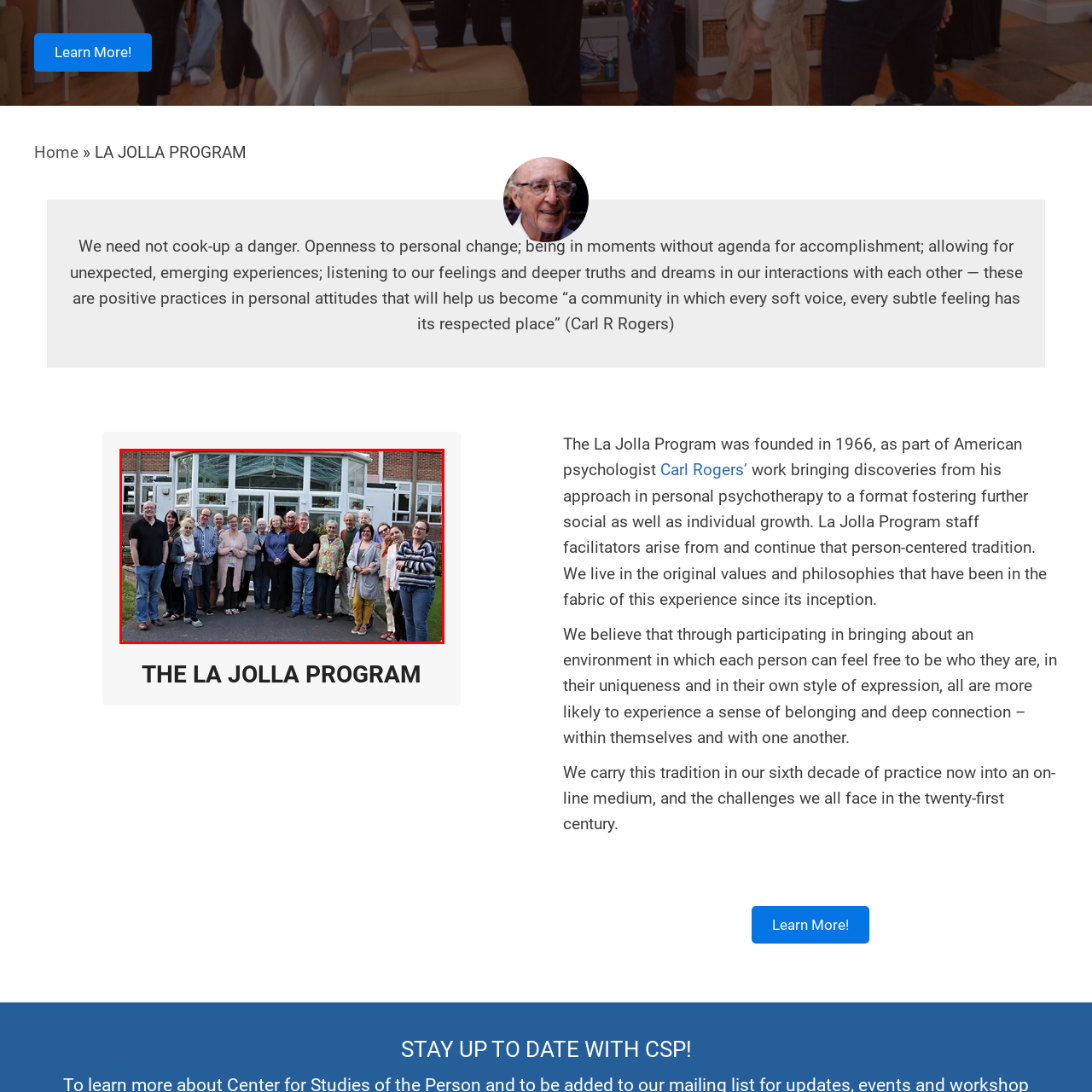What is the likely purpose of the gathering?  
Inspect the image within the red boundary and offer a detailed explanation grounded in the visual information present in the image.

The likely purpose of the gathering can be inferred as community or program related due to the context of the surrounding text, which suggests that the gathering is part of the La Jolla Program, emphasizing collaboration and unity, and aligning with themes of personal growth and community connection.